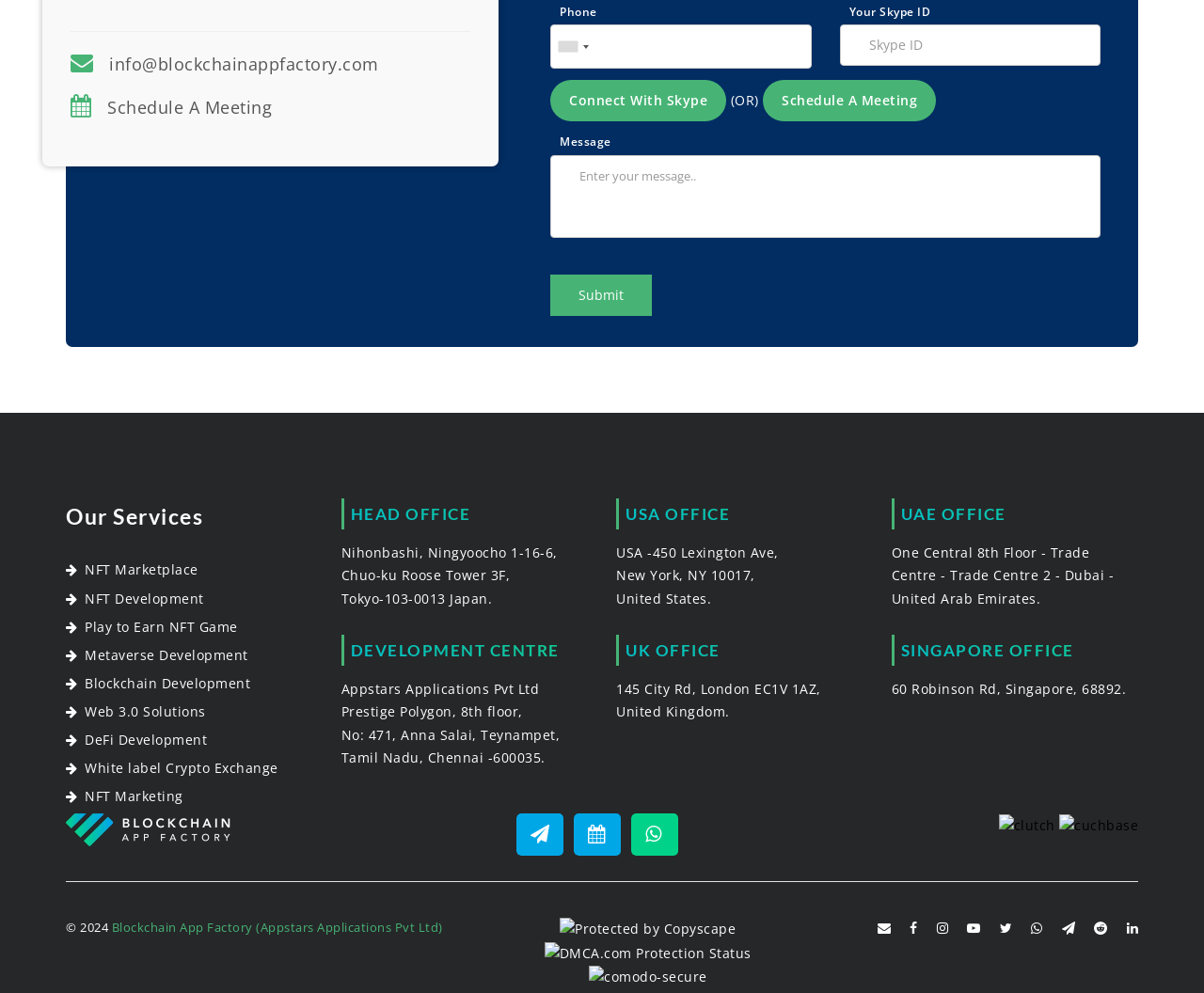Please indicate the bounding box coordinates for the clickable area to complete the following task: "Click on Schedule A Meeting". The coordinates should be specified as four float numbers between 0 and 1, i.e., [left, top, right, bottom].

[0.059, 0.095, 0.391, 0.12]